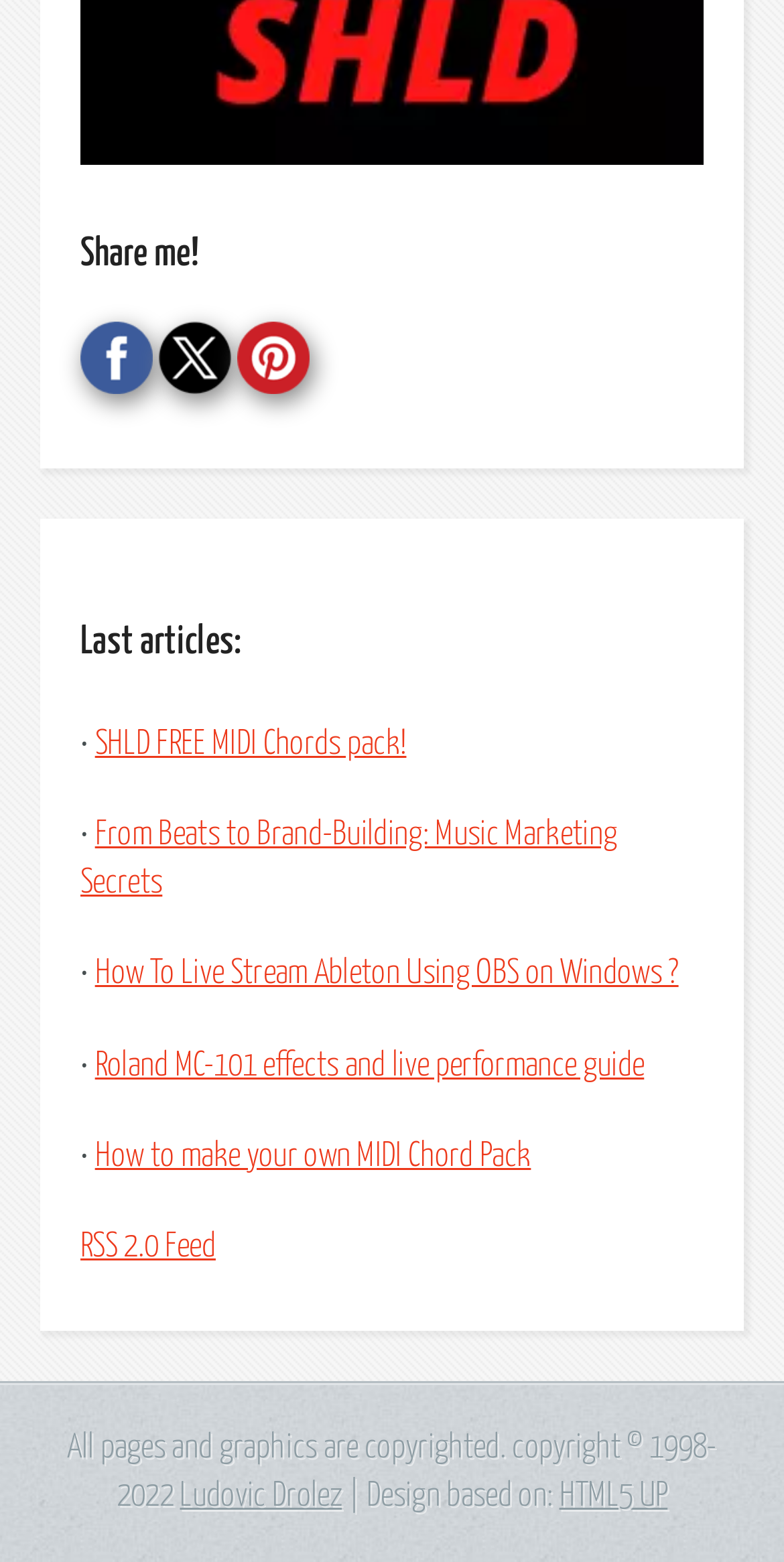Can you find the bounding box coordinates for the element that needs to be clicked to execute this instruction: "Share on Facebook"? The coordinates should be given as four float numbers between 0 and 1, i.e., [left, top, right, bottom].

[0.103, 0.235, 0.195, 0.256]